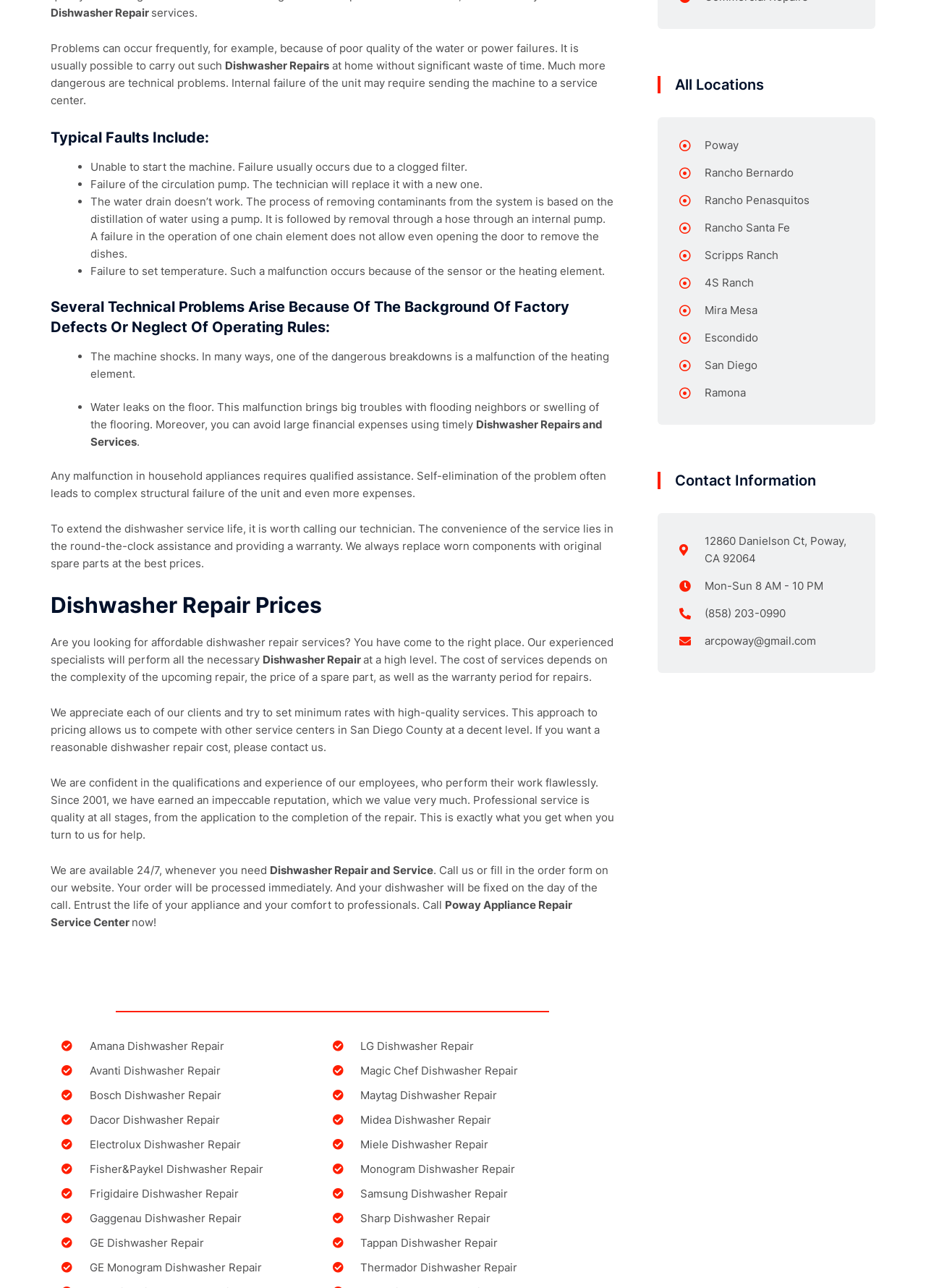Determine the bounding box coordinates of the clickable area required to perform the following instruction: "View Contact Information". The coordinates should be represented as four float numbers between 0 and 1: [left, top, right, bottom].

[0.71, 0.363, 0.945, 0.381]